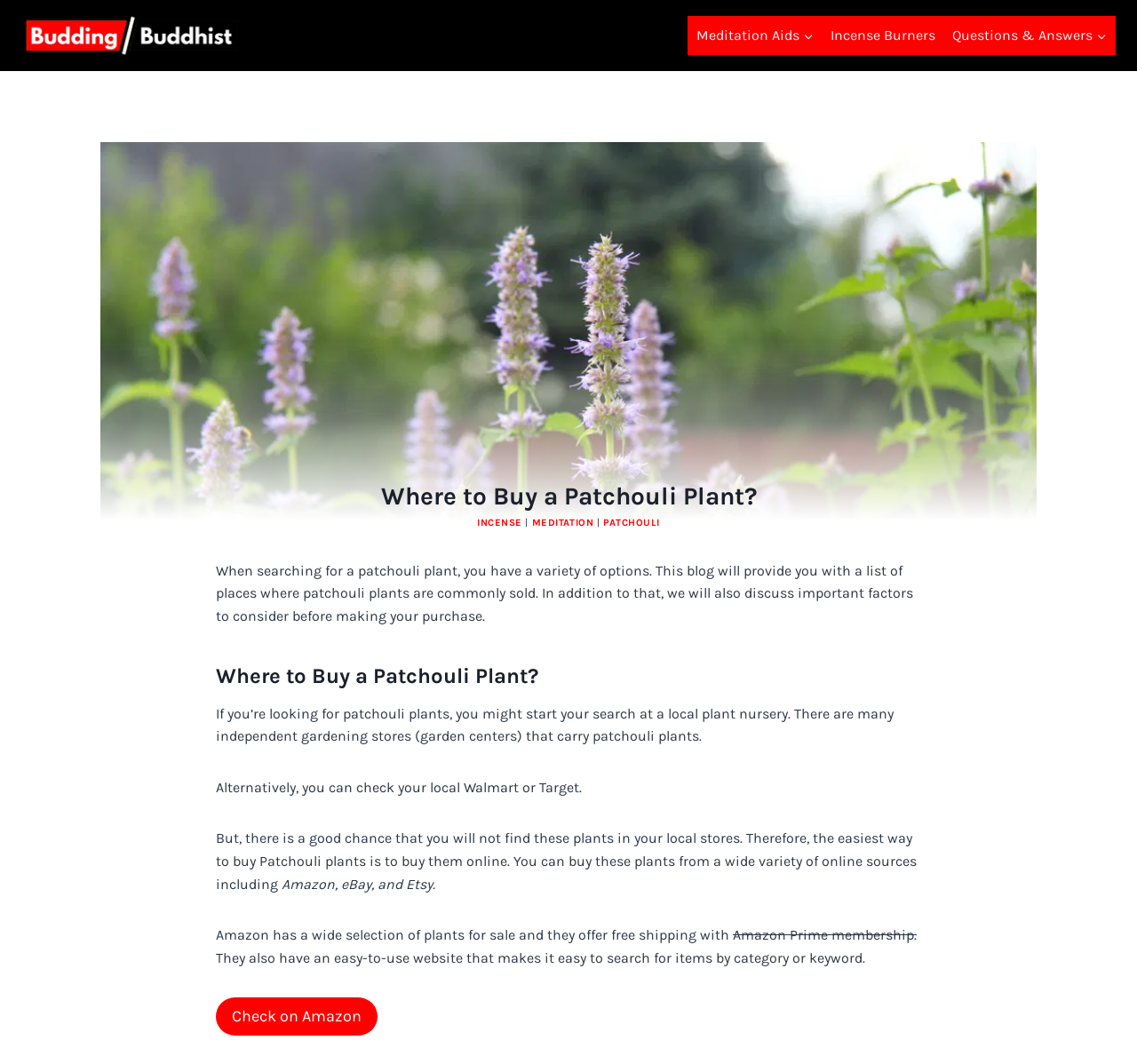Determine the bounding box for the HTML element described here: "Check on Amazon". The coordinates should be given as [left, top, right, bottom] with each number being a float between 0 and 1.

[0.19, 0.938, 0.332, 0.974]